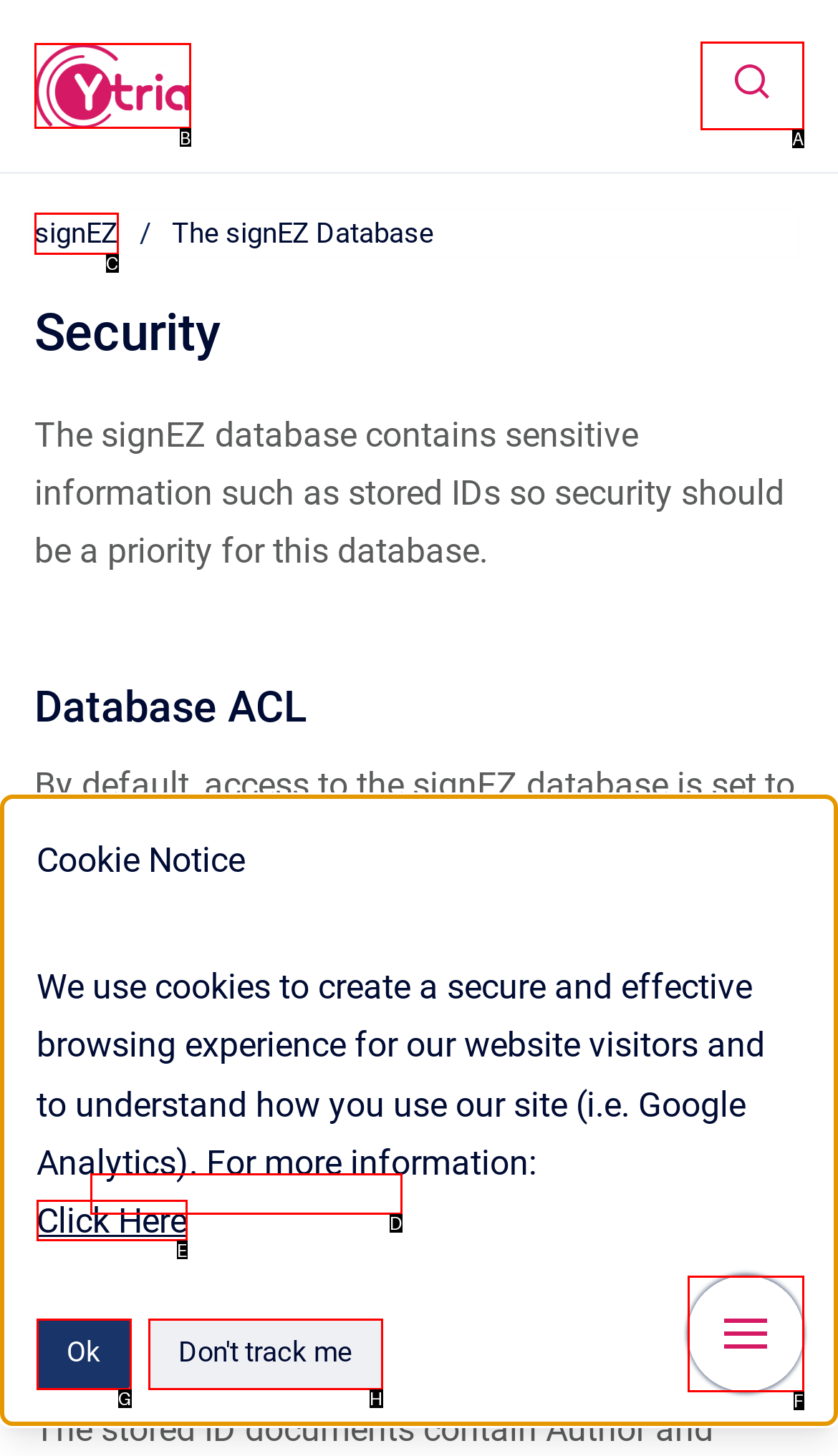Select the correct UI element to complete the task: show search form
Please provide the letter of the chosen option.

A